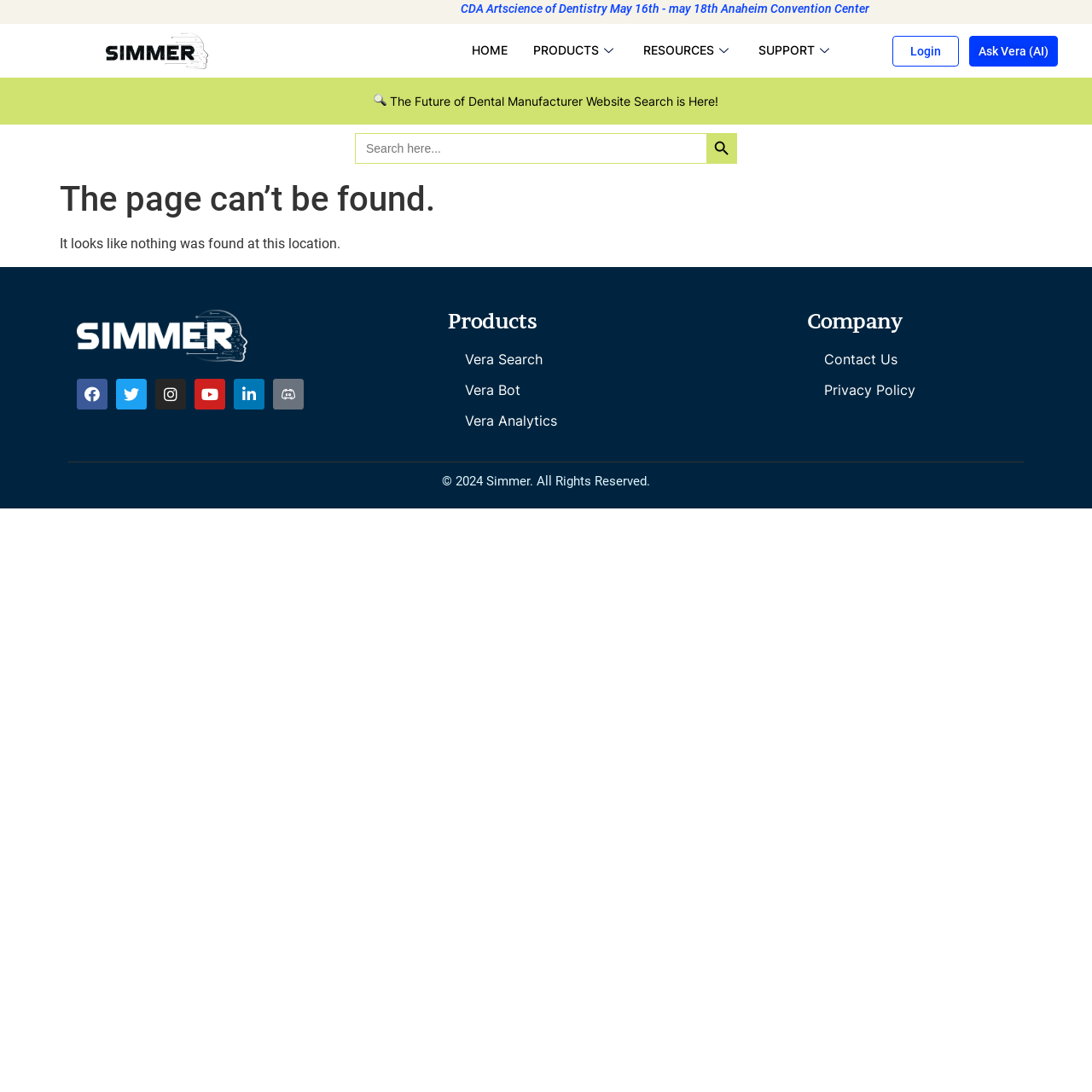Please find the bounding box for the UI element described by: "Twitter".

[0.106, 0.347, 0.134, 0.375]